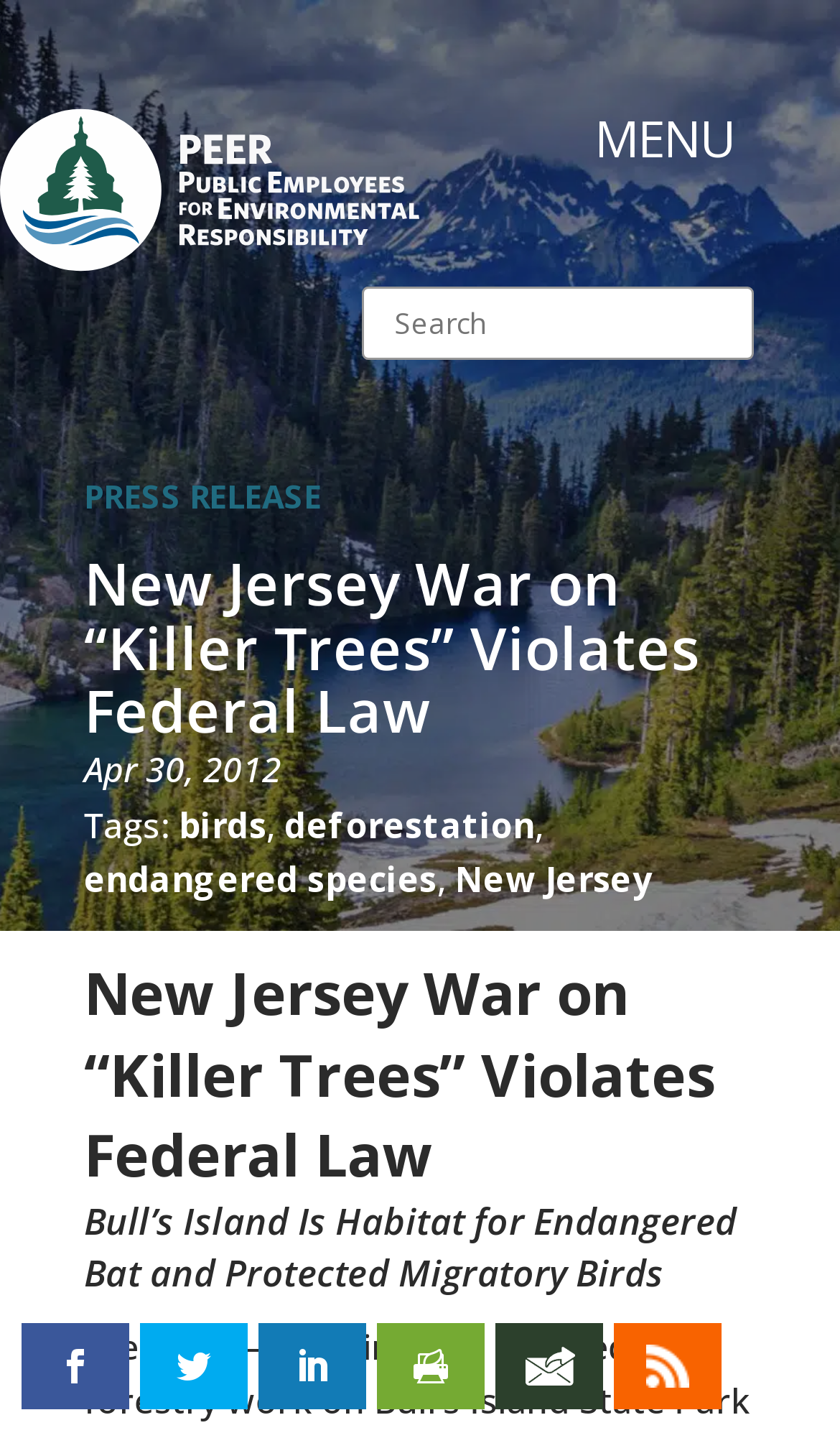Extract the bounding box coordinates for the HTML element that matches this description: "deforestation". The coordinates should be four float numbers between 0 and 1, i.e., [left, top, right, bottom].

[0.339, 0.557, 0.636, 0.59]